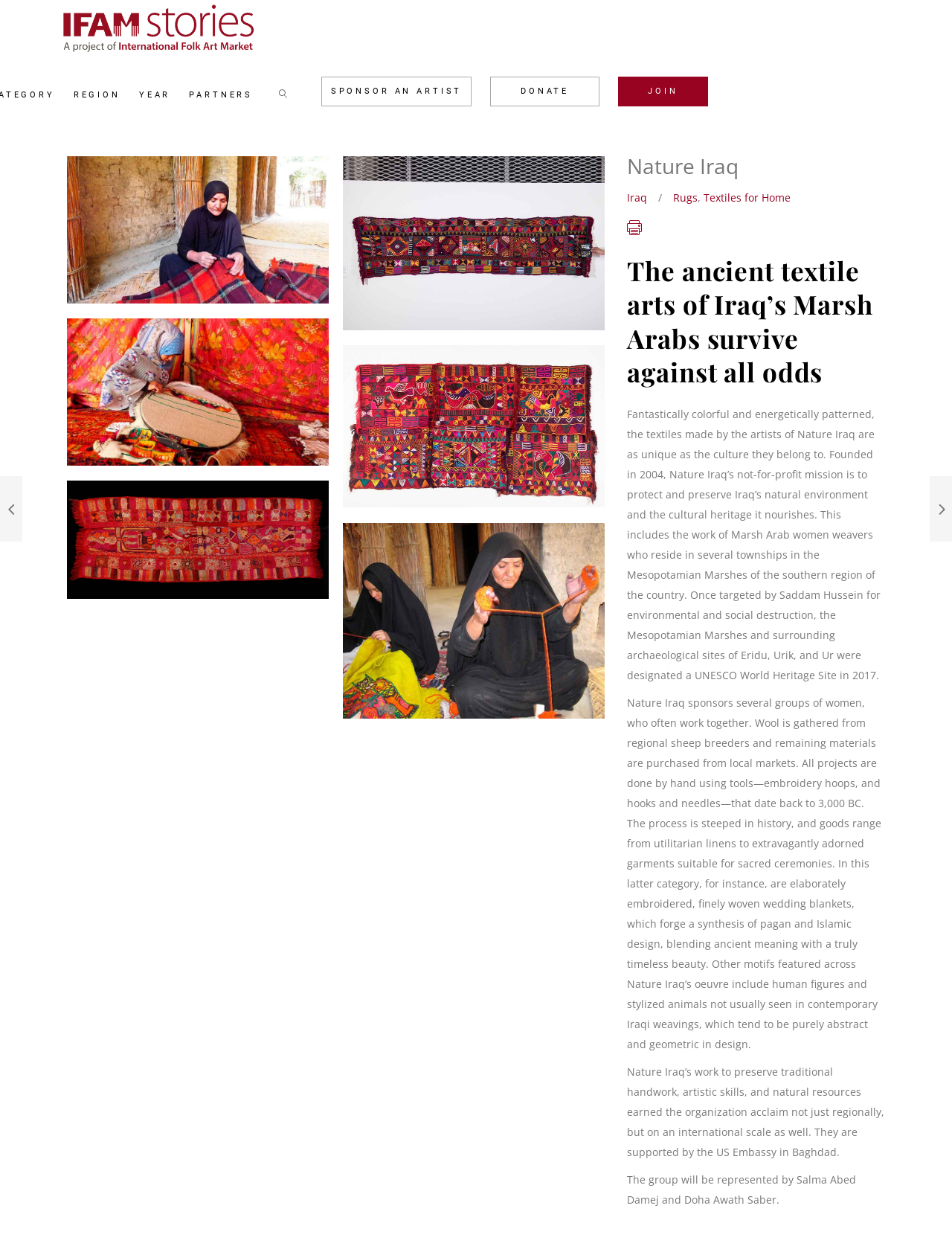Please find the bounding box coordinates of the element that you should click to achieve the following instruction: "Click the 'SPONSOR AN ARTIST' link". The coordinates should be presented as four float numbers between 0 and 1: [left, top, right, bottom].

[0.338, 0.062, 0.495, 0.084]